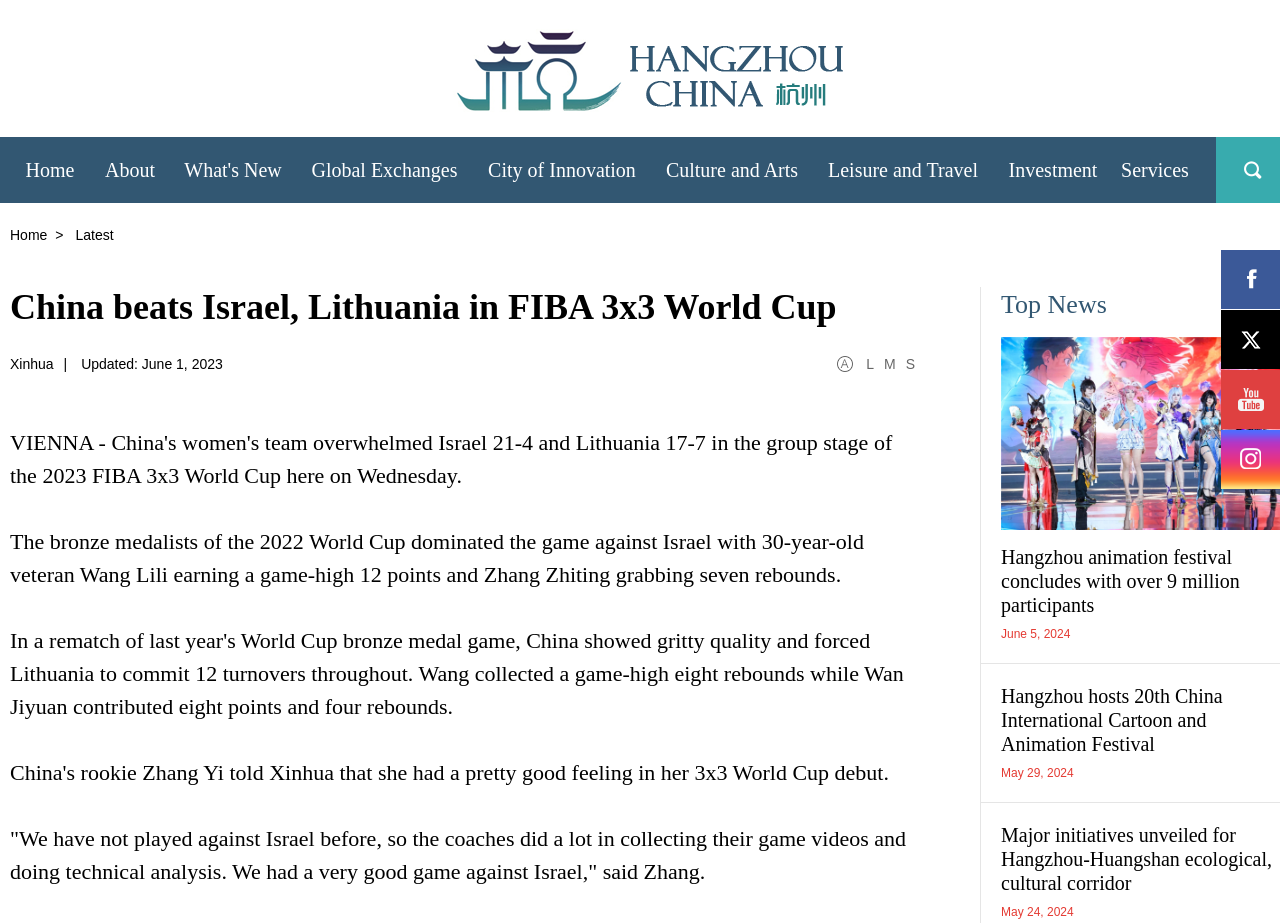Find the bounding box coordinates of the element I should click to carry out the following instruction: "go to home page".

[0.008, 0.148, 0.07, 0.216]